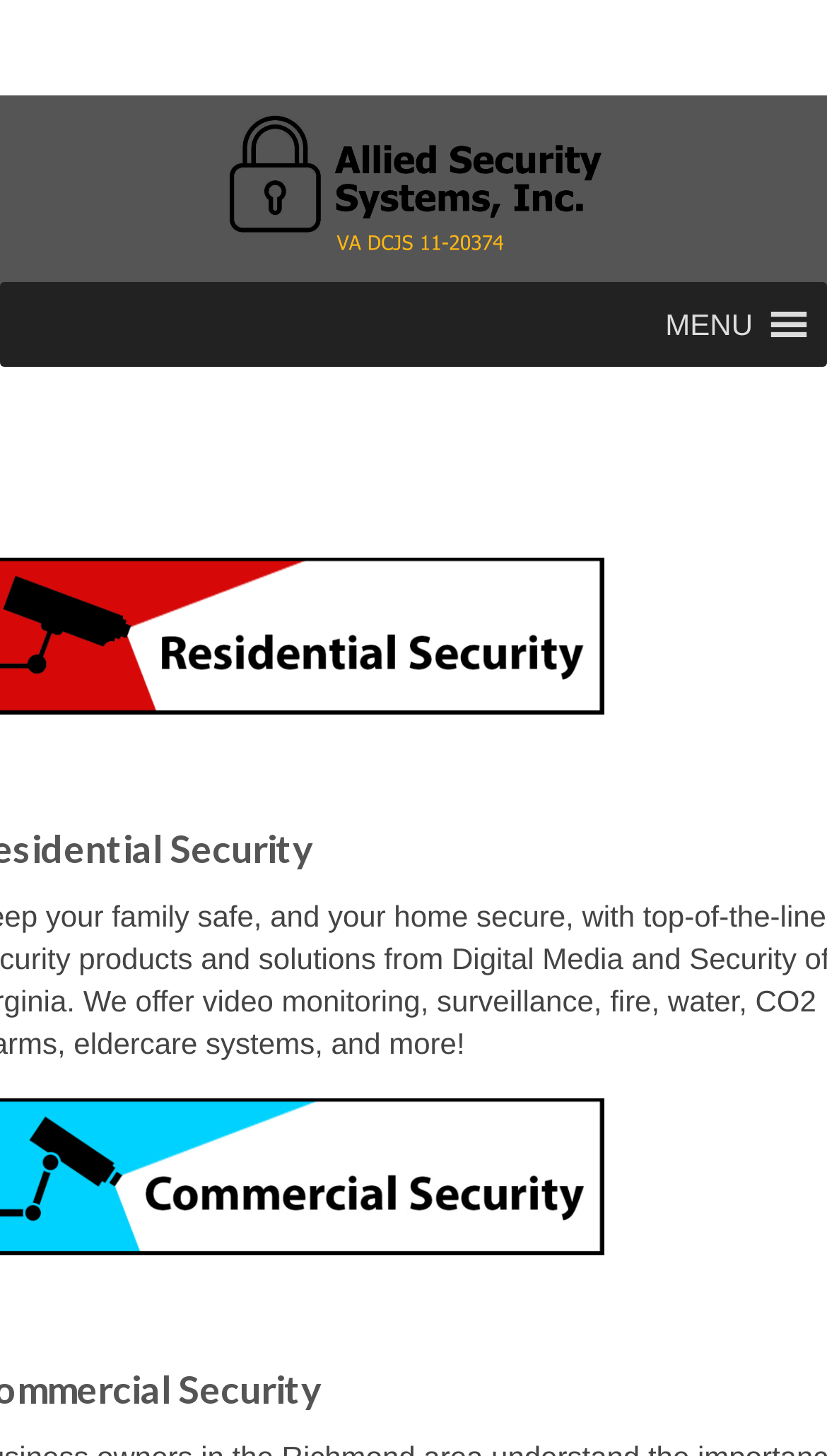Provide the bounding box coordinates of the UI element that matches the description: "MENUMENU".

[0.805, 0.194, 0.985, 0.252]